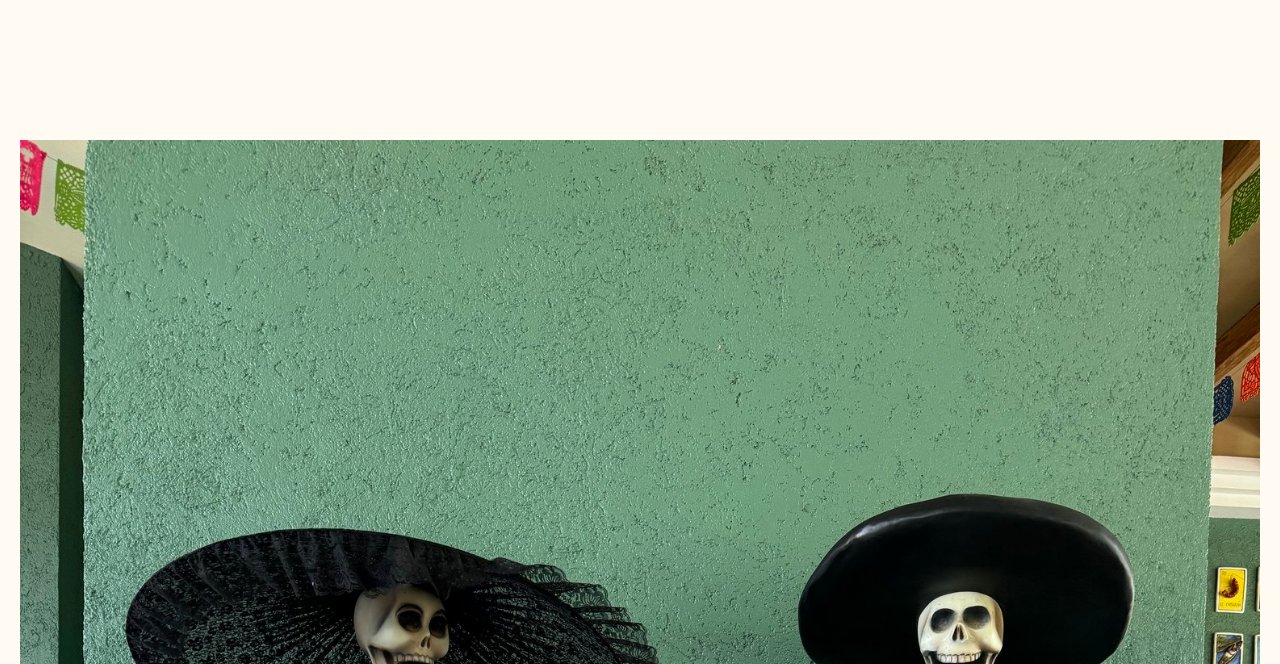Extract the top-level heading from the webpage and provide its text.

Tell Yourself the Truth